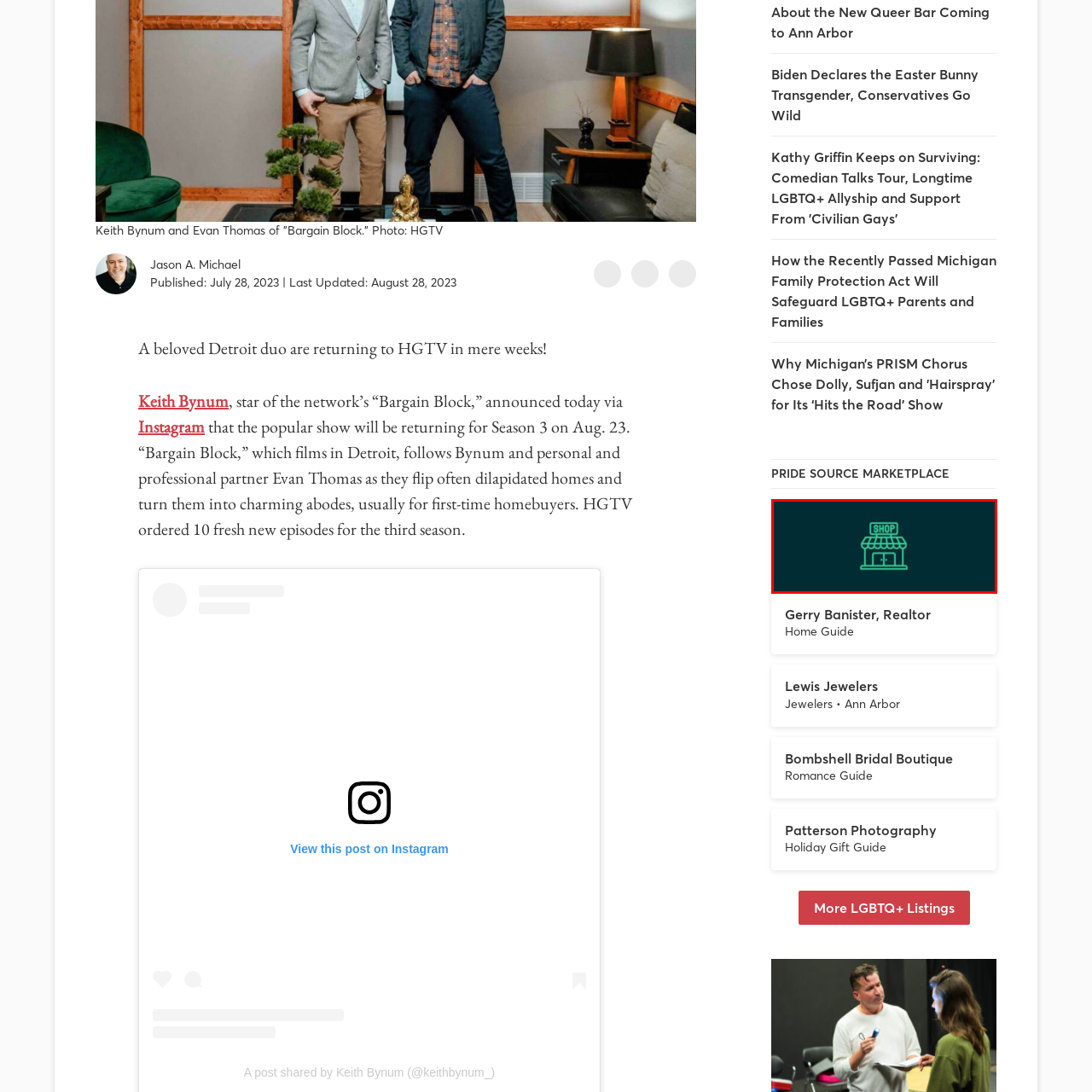What is the theme of the icon?
Focus on the area within the red boundary in the image and answer the question with one word or a short phrase.

Commerce and retail